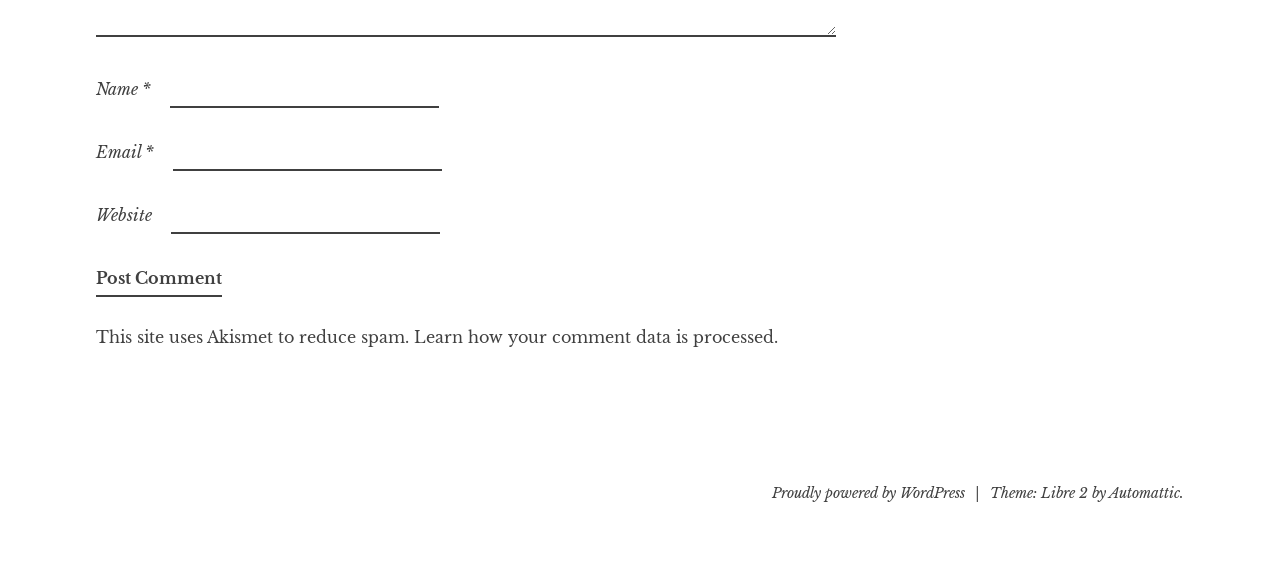What is the label of the first text box?
Deliver a detailed and extensive answer to the question.

The first text box is labeled as 'Name' which is indicated by the StaticText element with the text 'Name' and the textbox element with the description 'Name *'.